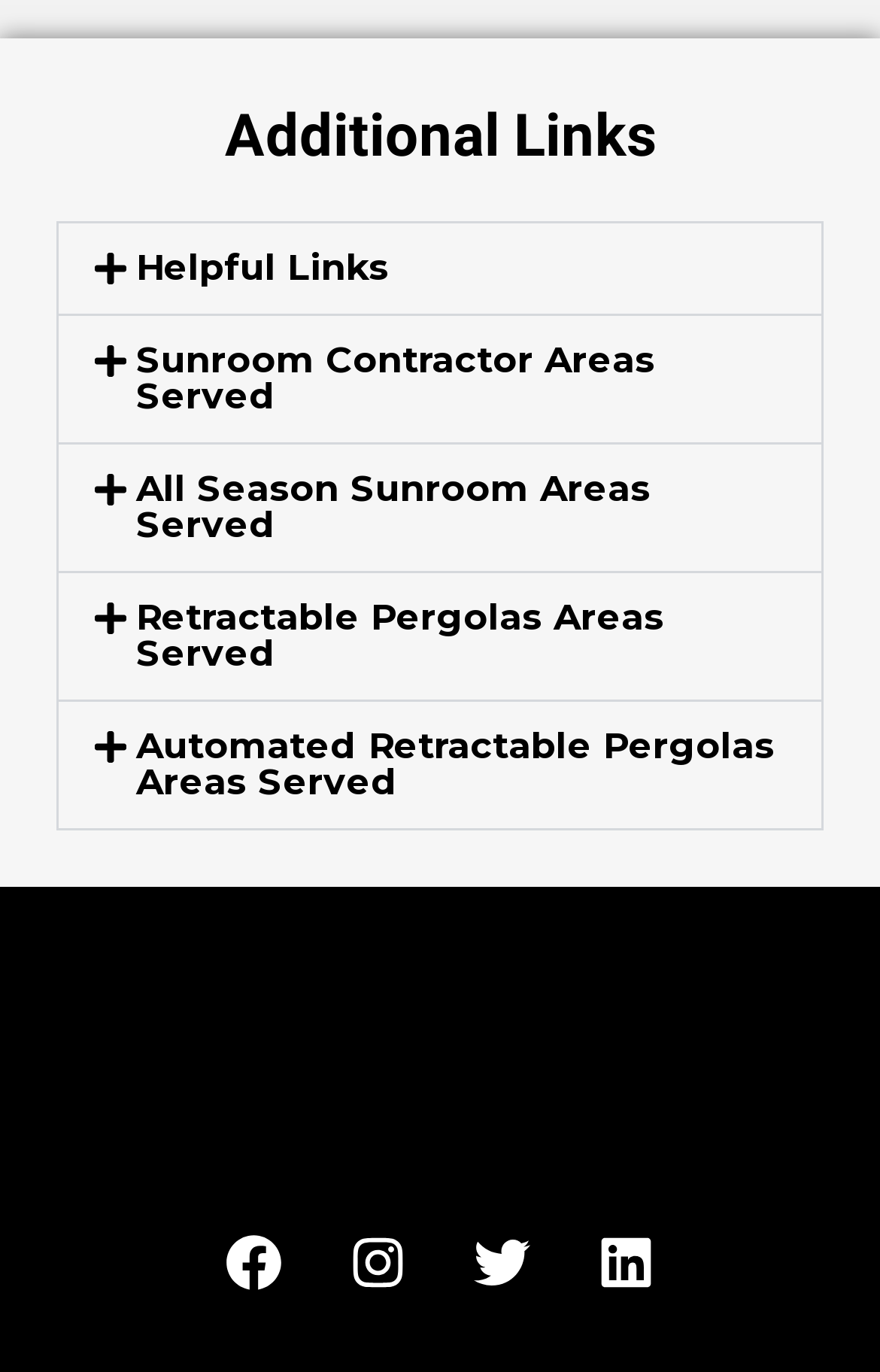Given the element description, predict the bounding box coordinates in the format (top-left x, top-left y, bottom-right x, bottom-right y). Make sure all values are between 0 and 1. Here is the element description: Helpful Links

[0.067, 0.163, 0.933, 0.229]